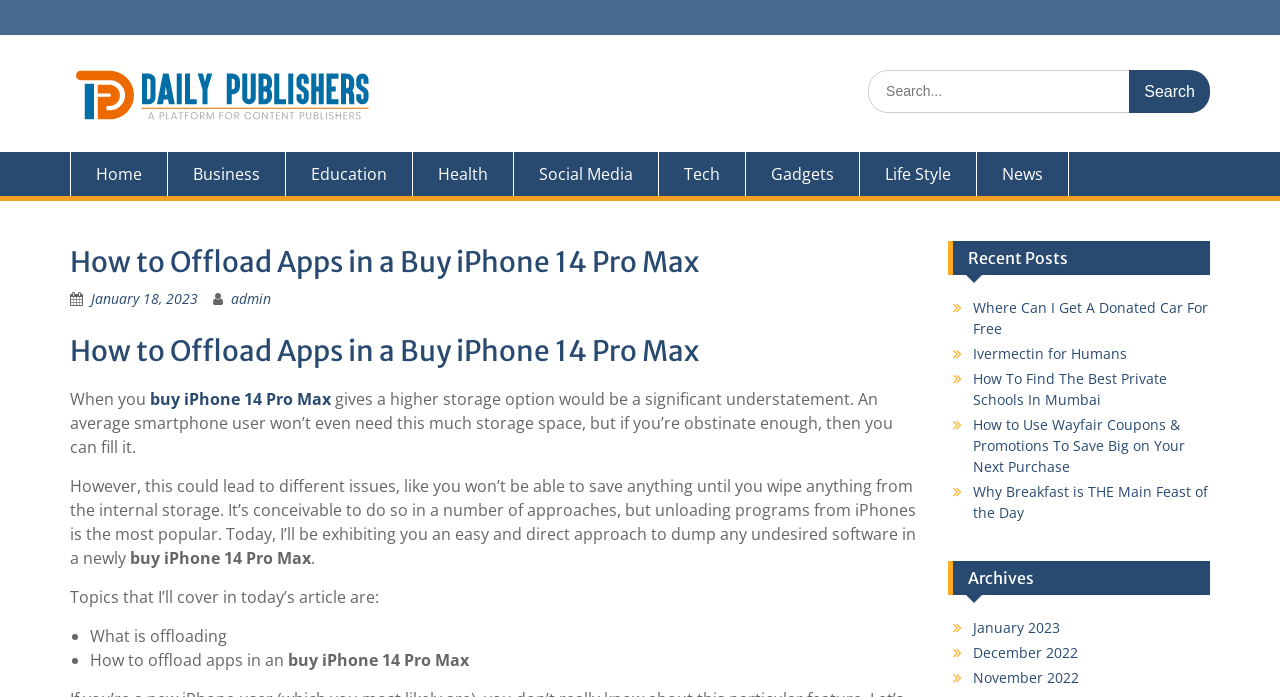Give a full account of the webpage's elements and their arrangement.

This webpage is about offloading apps on an iPhone 14 Pro Max. At the top left, there is a logo of "Daily Publishers" with a link to the publisher's website. Next to it, there is a search bar with a "Search" button. Below the search bar, there are seven navigation links: "Home", "Business", "Education", "Health", "Social Media", "Tech", and "Gadgets".

The main content of the webpage is an article titled "How to Offload Apps in a Buy iPhone 14 Pro Max". The article has a heading, a publication date "January 18, 2023", and an author "admin". The article starts with a brief introduction, explaining that having a higher storage option on an iPhone 14 Pro Max can lead to issues like not being able to save anything until the internal storage is cleared. The article then proceeds to explain how to offload apps on an iPhone 14 Pro Max.

The article is divided into sections, with headings and bullet points. The sections cover topics such as what offloading is and how to offload apps on an iPhone 14 Pro Max. The article also includes links to other related articles.

On the right side of the webpage, there are two sections: "Recent Posts" and "Archives". The "Recent Posts" section lists five recent articles with links to each article. The "Archives" section lists three months: January 2023, December 2022, and November 2022, with links to each month's archives.